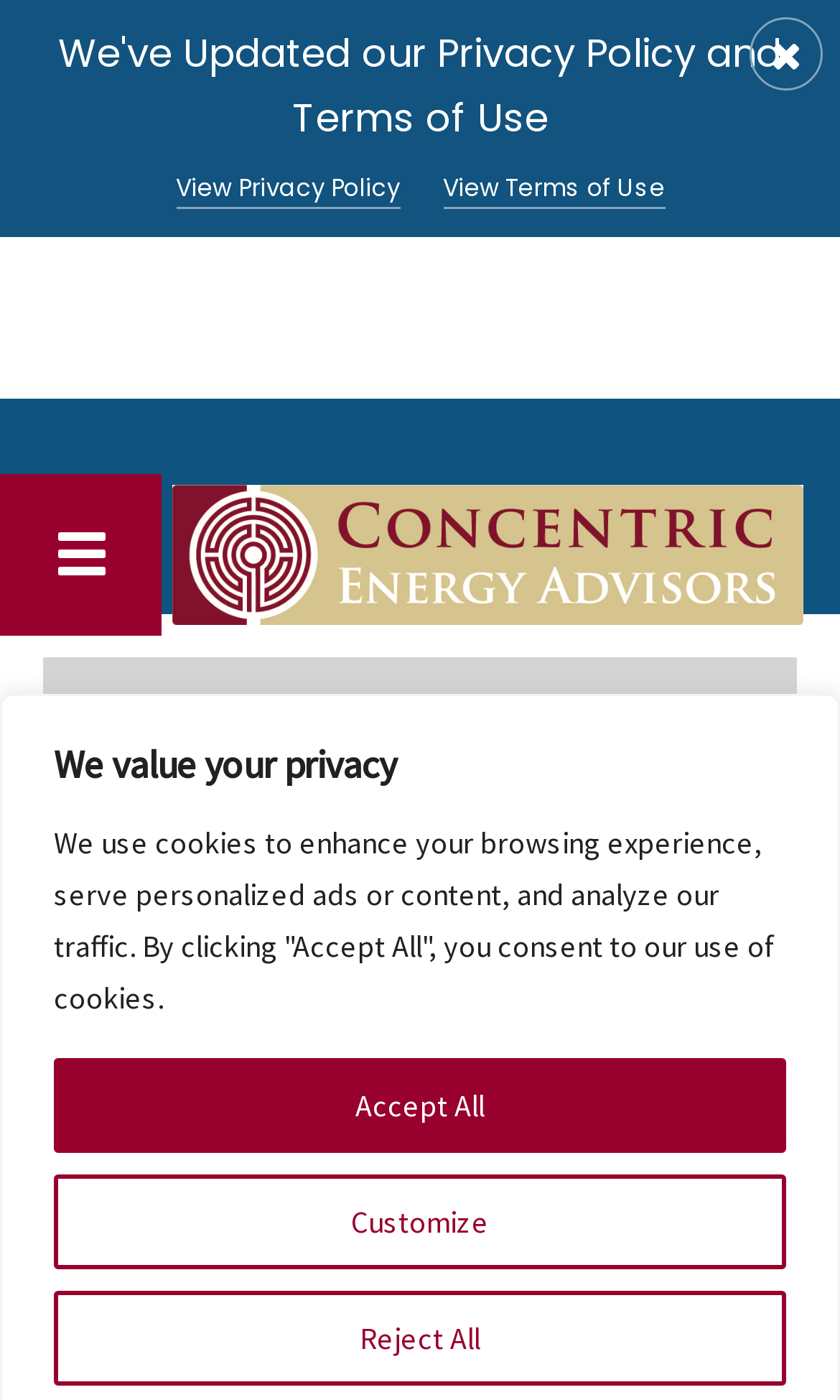Offer a thorough description of the webpage.

The webpage is about Grishma Manandhar, who is associated with Concentric Energy Advisors. At the top, there is a heading that emphasizes the importance of privacy, stating "We value your privacy". Below this heading, there are three buttons aligned horizontally, from left to right: "Customize", "Reject All", and "Accept All". 

On the left side of the page, there is a navigation section. At the top of this section, there is a button labeled "Toggle Navigation". Below this button, there is a link with no text, which may be an icon or an image. 

At the bottom of the page, there are two links: "View Privacy Policy" and "View Terms of Use", with a small gap of empty space in between. These links are centered horizontally on the page.